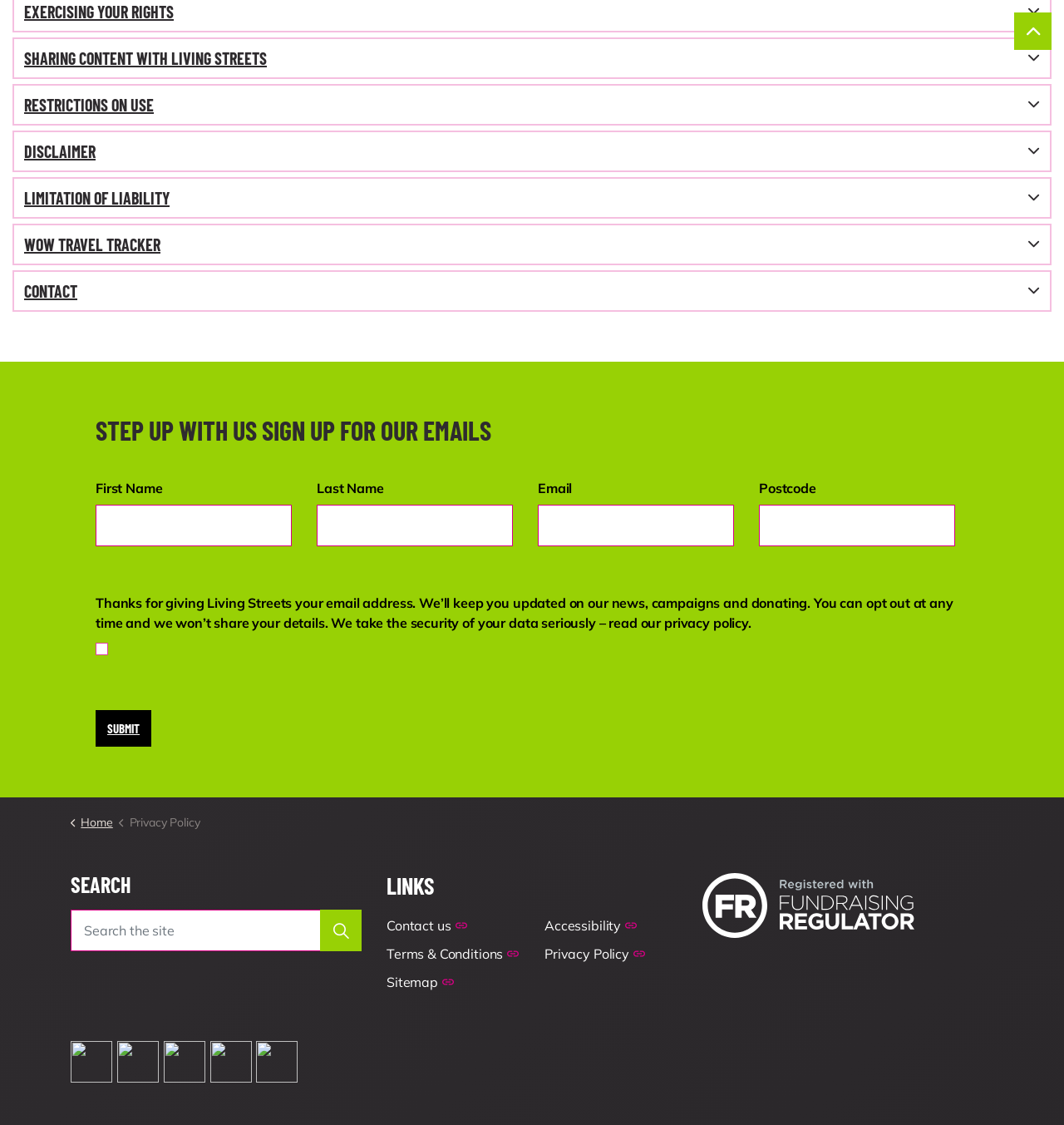Can you specify the bounding box coordinates of the area that needs to be clicked to fulfill the following instruction: "Go back to top"?

[0.953, 0.011, 0.988, 0.044]